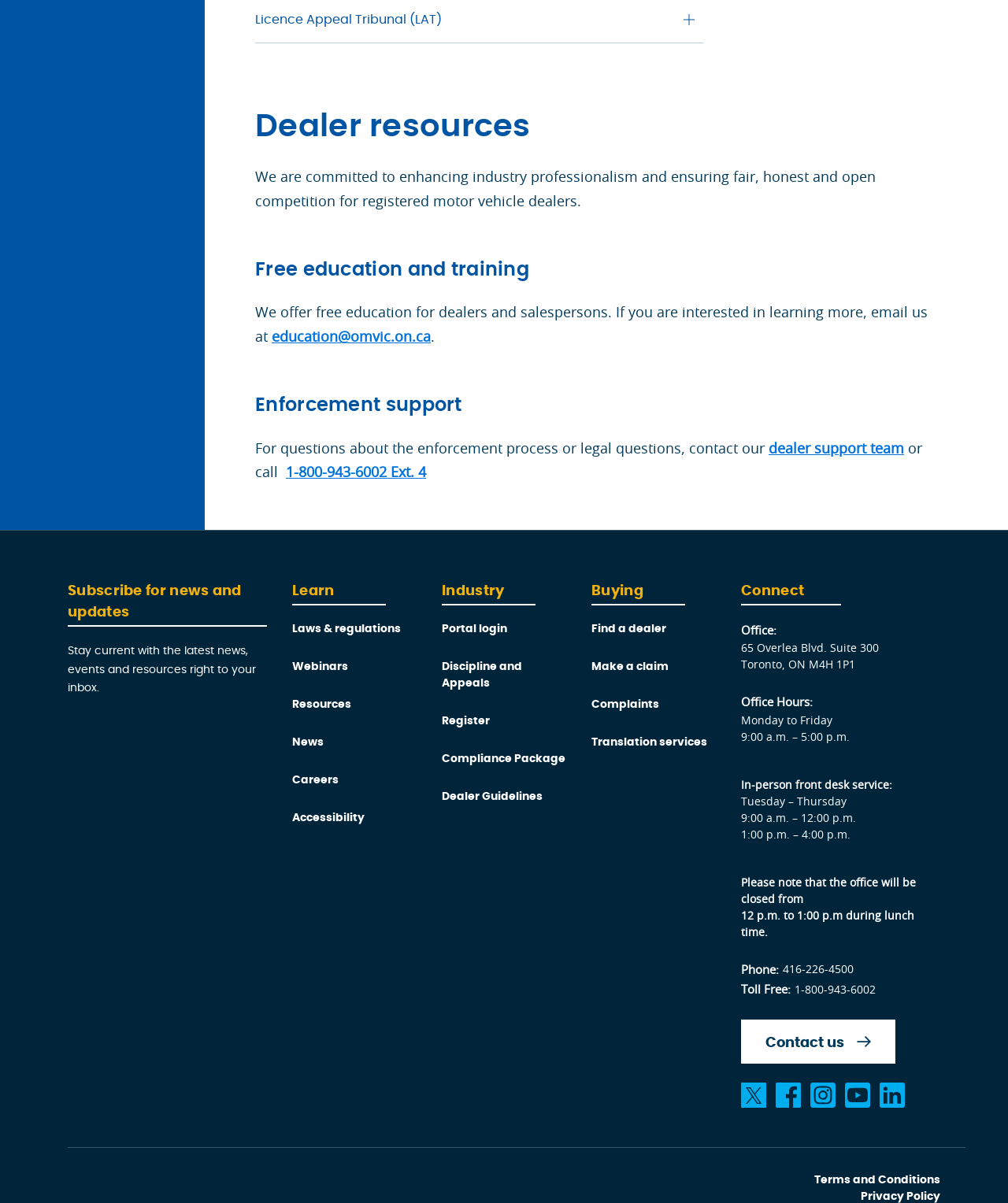Please locate the bounding box coordinates of the element that should be clicked to achieve the given instruction: "Subscribe for news and updates".

[0.067, 0.483, 0.265, 0.518]